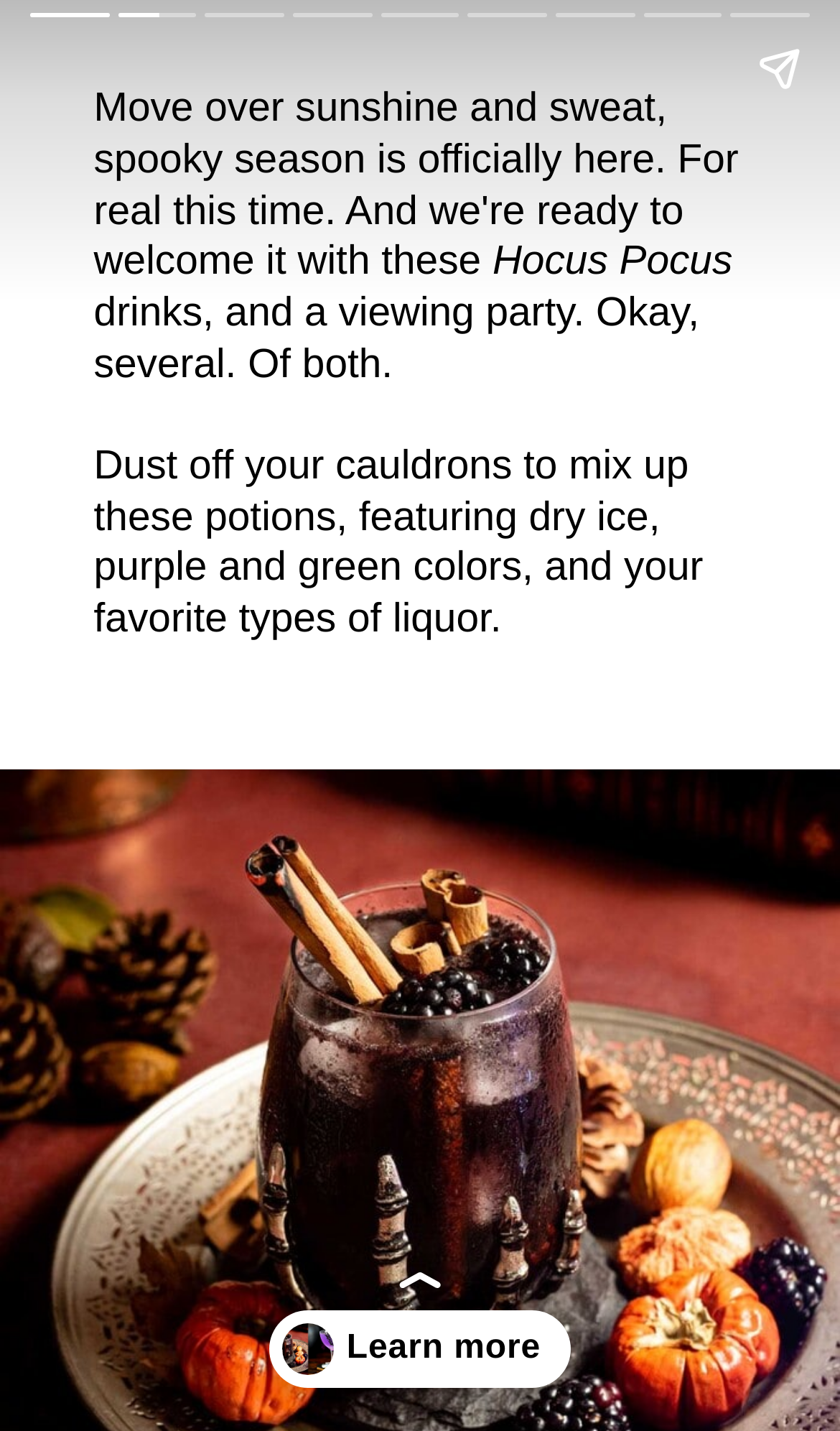How many images are on the webpage?
Refer to the image and provide a one-word or short phrase answer.

1